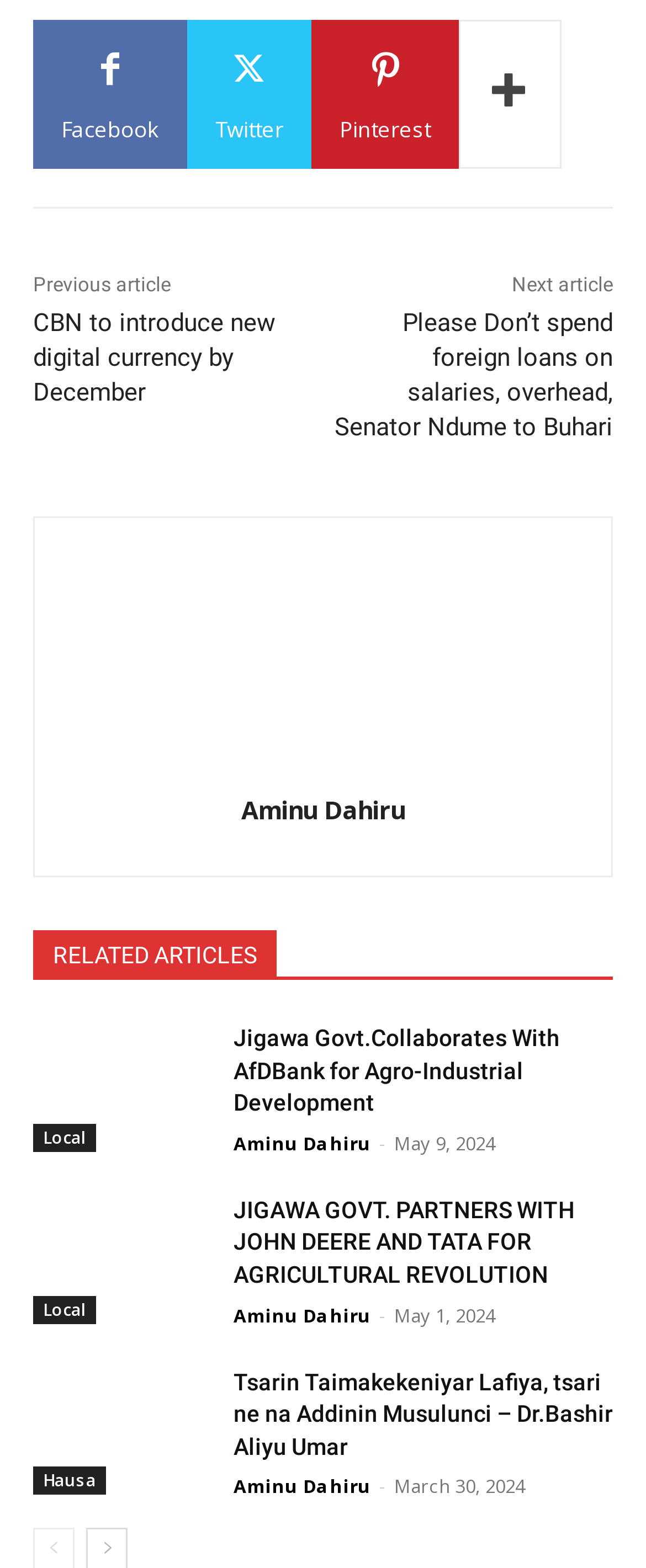Provide the bounding box coordinates of the section that needs to be clicked to accomplish the following instruction: "Read article about Tsarin Taimakekeniyar Lafiya."

[0.051, 0.871, 0.321, 0.949]